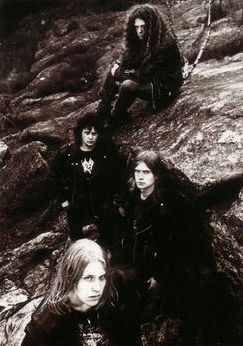What is the natural environment depicted in the background of the image?
Based on the visual information, provide a detailed and comprehensive answer.

The caption specifically mentions that the band is posing on rugged rock formations, which provides a natural and atmospheric setting for the image.